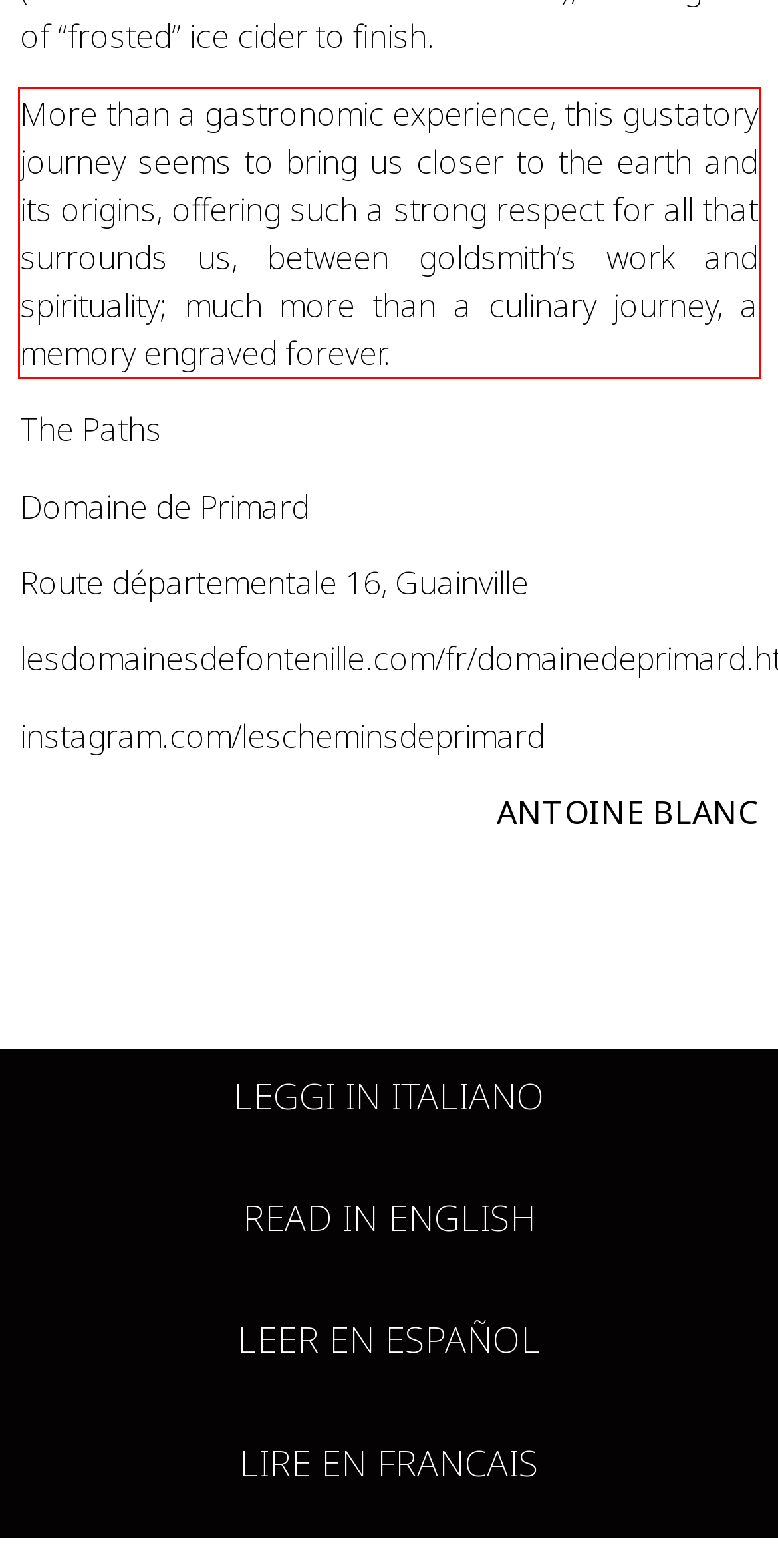With the provided screenshot of a webpage, locate the red bounding box and perform OCR to extract the text content inside it.

More than a gastronomic experience, this gustatory journey seems to bring us closer to the earth and its origins, offering such a strong respect for all that surrounds us, between goldsmith’s work and spirituality; much more than a culinary journey, a memory engraved forever.